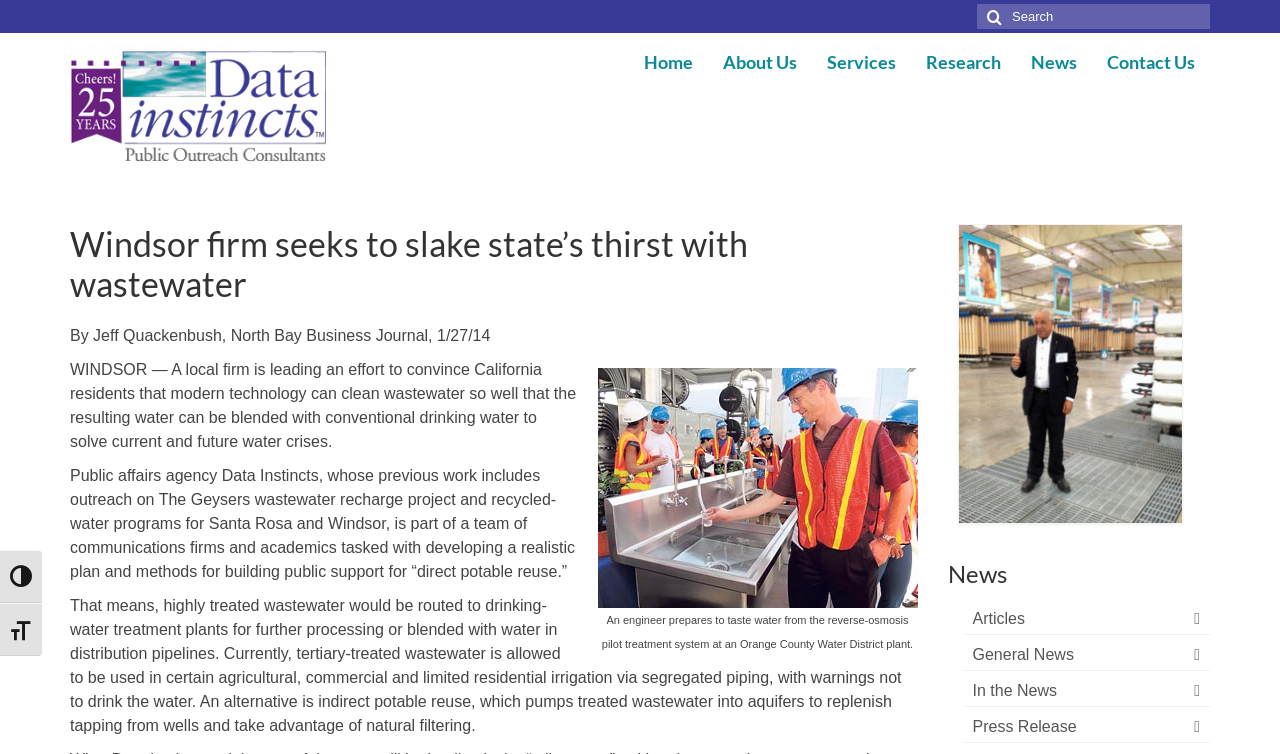For the element described, predict the bounding box coordinates as (top-left x, top-left y, bottom-right x, bottom-right y). All values should be between 0 and 1. Element description: Articles

[0.752, 0.801, 0.945, 0.842]